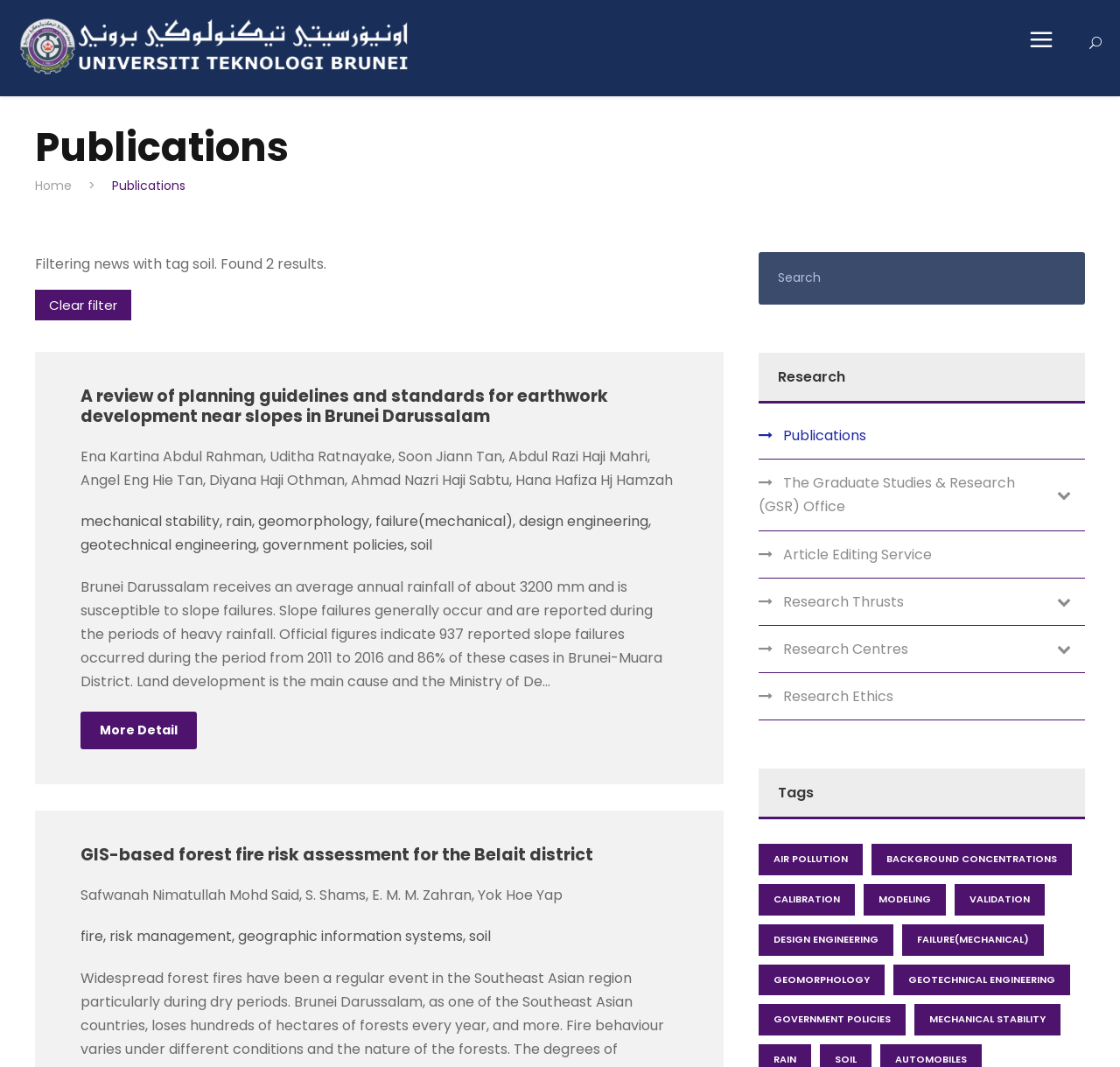What is the function of the 'Search' textbox?
Based on the image, give a one-word or short phrase answer.

to search for research publications